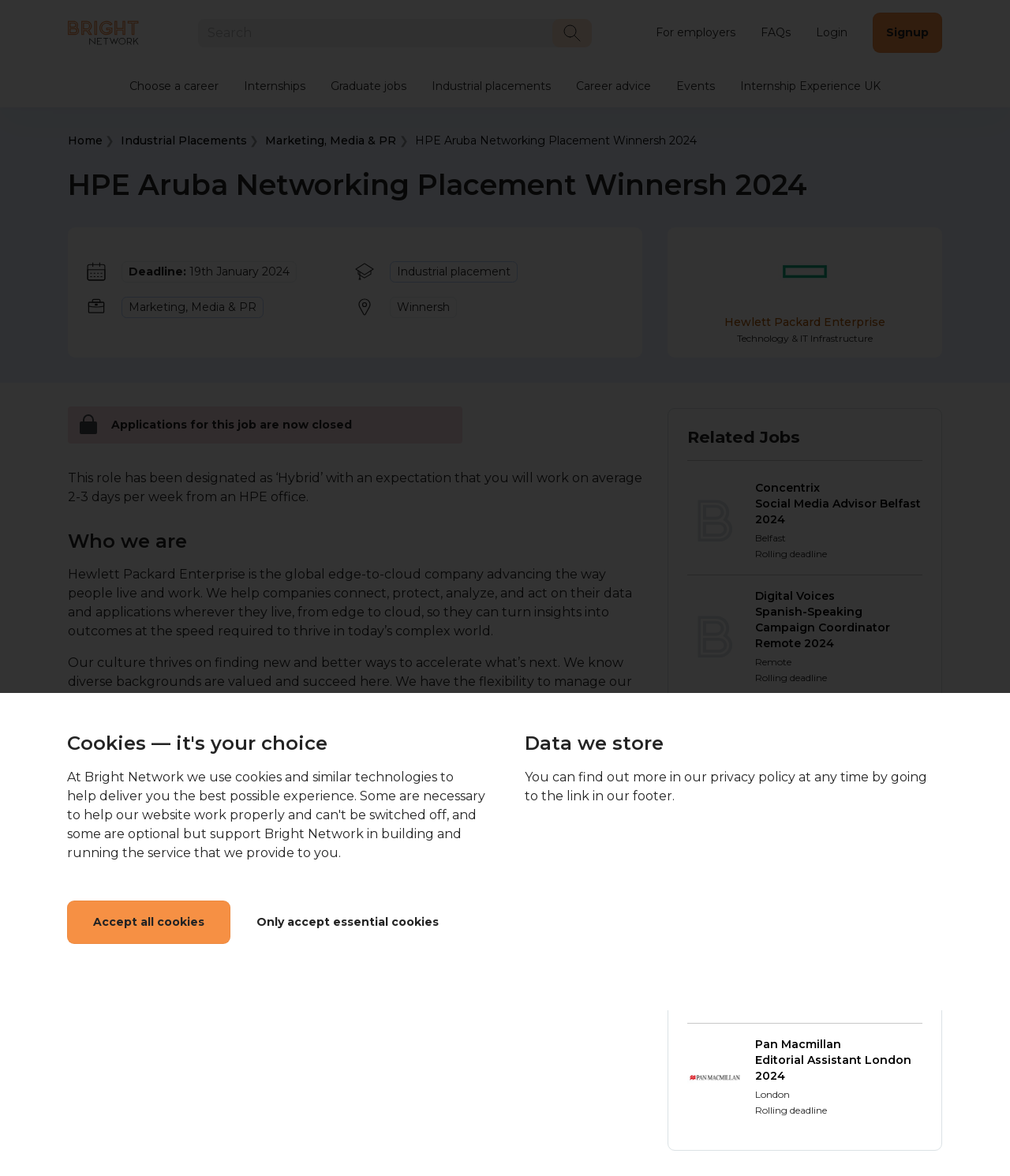Please provide the bounding box coordinates for the element that needs to be clicked to perform the following instruction: "Click on the HPE Aruba Networking Placement Winnersh 2024 link". The coordinates should be given as four float numbers between 0 and 1, i.e., [left, top, right, bottom].

[0.411, 0.113, 0.69, 0.126]